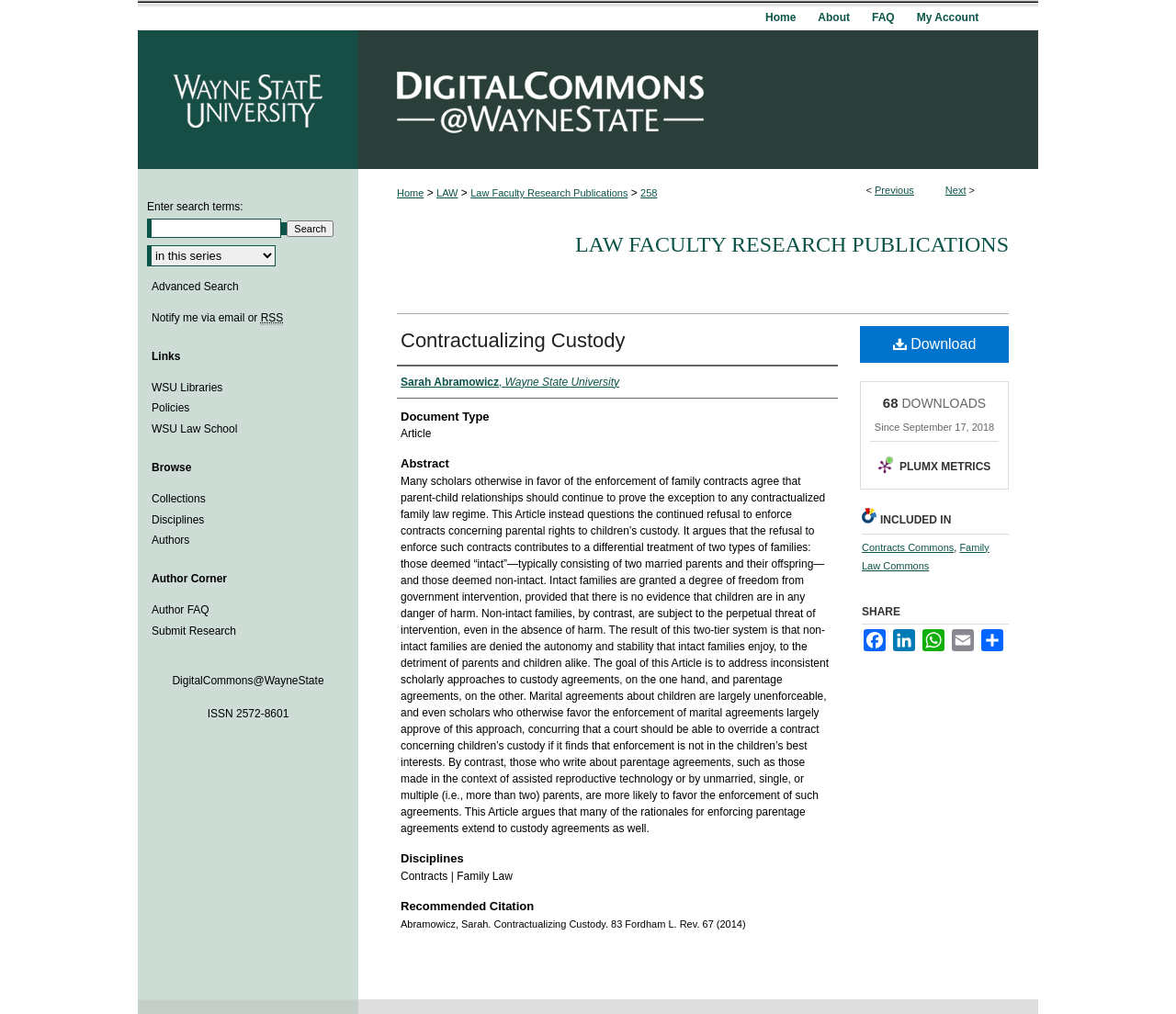What is the publication date of the article?
Please utilize the information in the image to give a detailed response to the question.

The publication date of the article can be found in the static text element with the text 'Abramowicz, Sarah. Contractualizing Custody. 83 Fordham L. Rev. 67 (2014)' located in the 'Recommended Citation' section, which clearly indicates the publication date of the article.